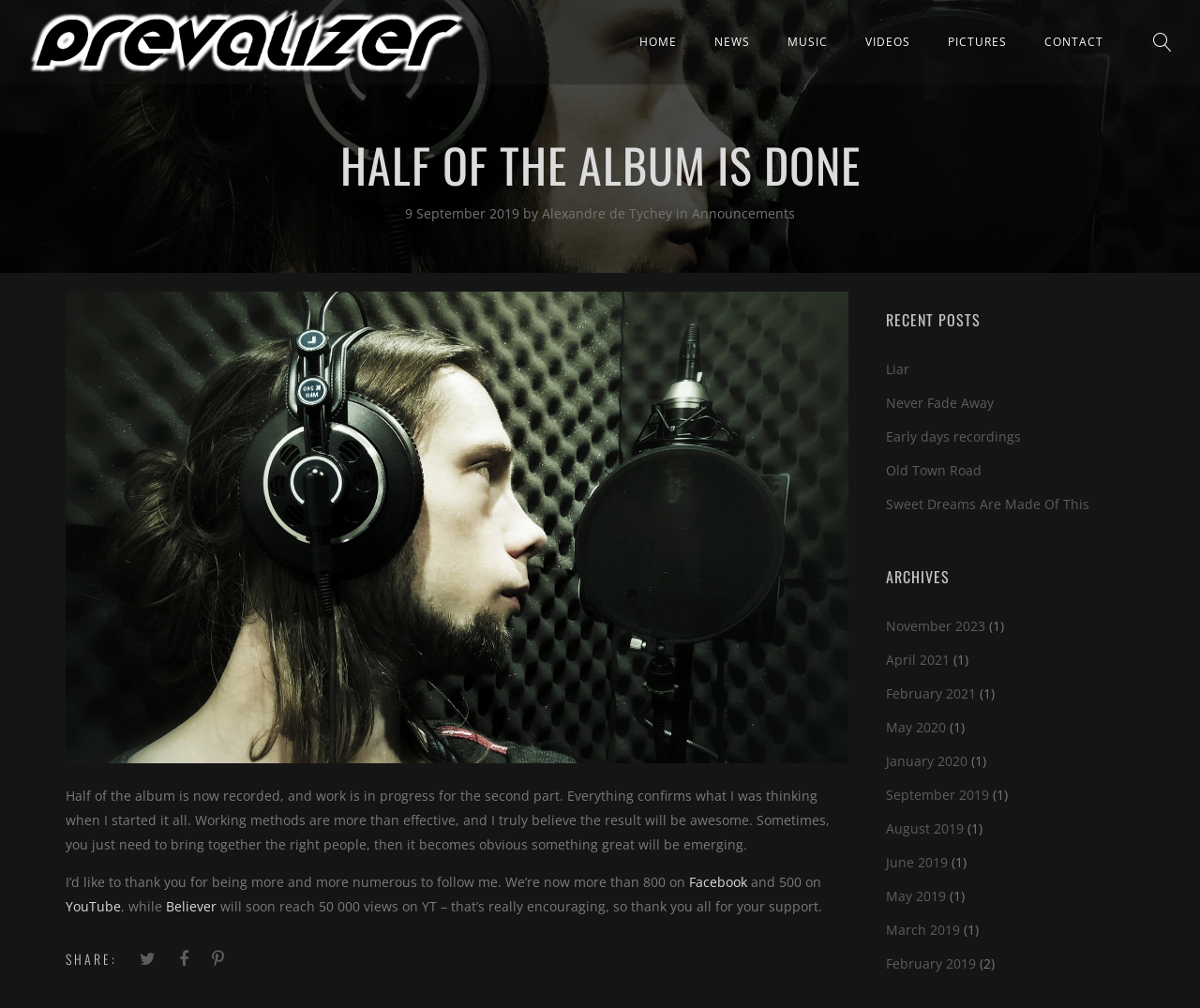Determine the bounding box coordinates of the clickable element to complete this instruction: "Click on the 'HOME' link". Provide the coordinates in the format of four float numbers between 0 and 1, [left, top, right, bottom].

[0.519, 0.033, 0.578, 0.049]